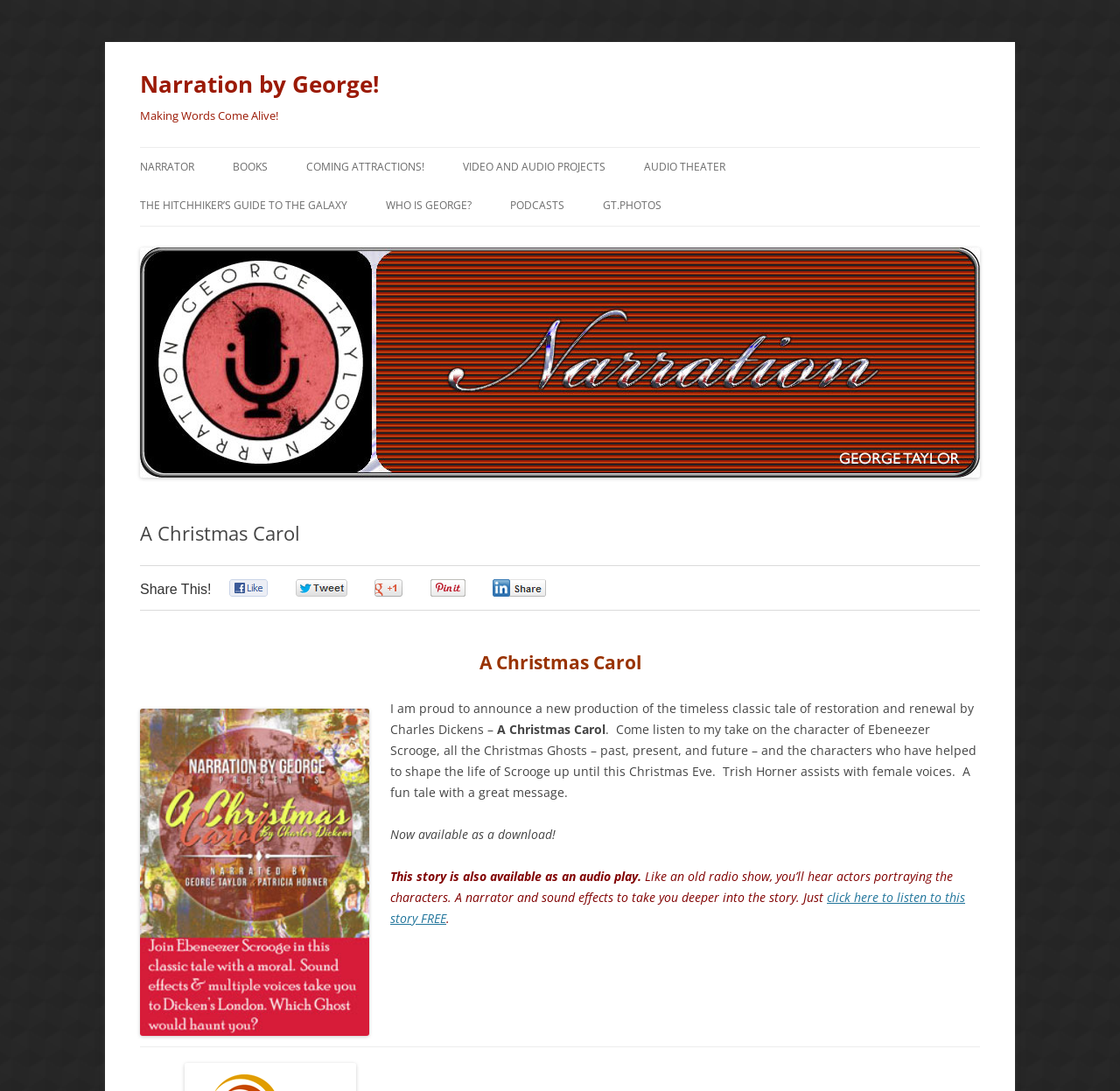Locate the UI element described as follows: "Audio Theater". Return the bounding box coordinates as four float numbers between 0 and 1 in the order [left, top, right, bottom].

[0.575, 0.136, 0.648, 0.171]